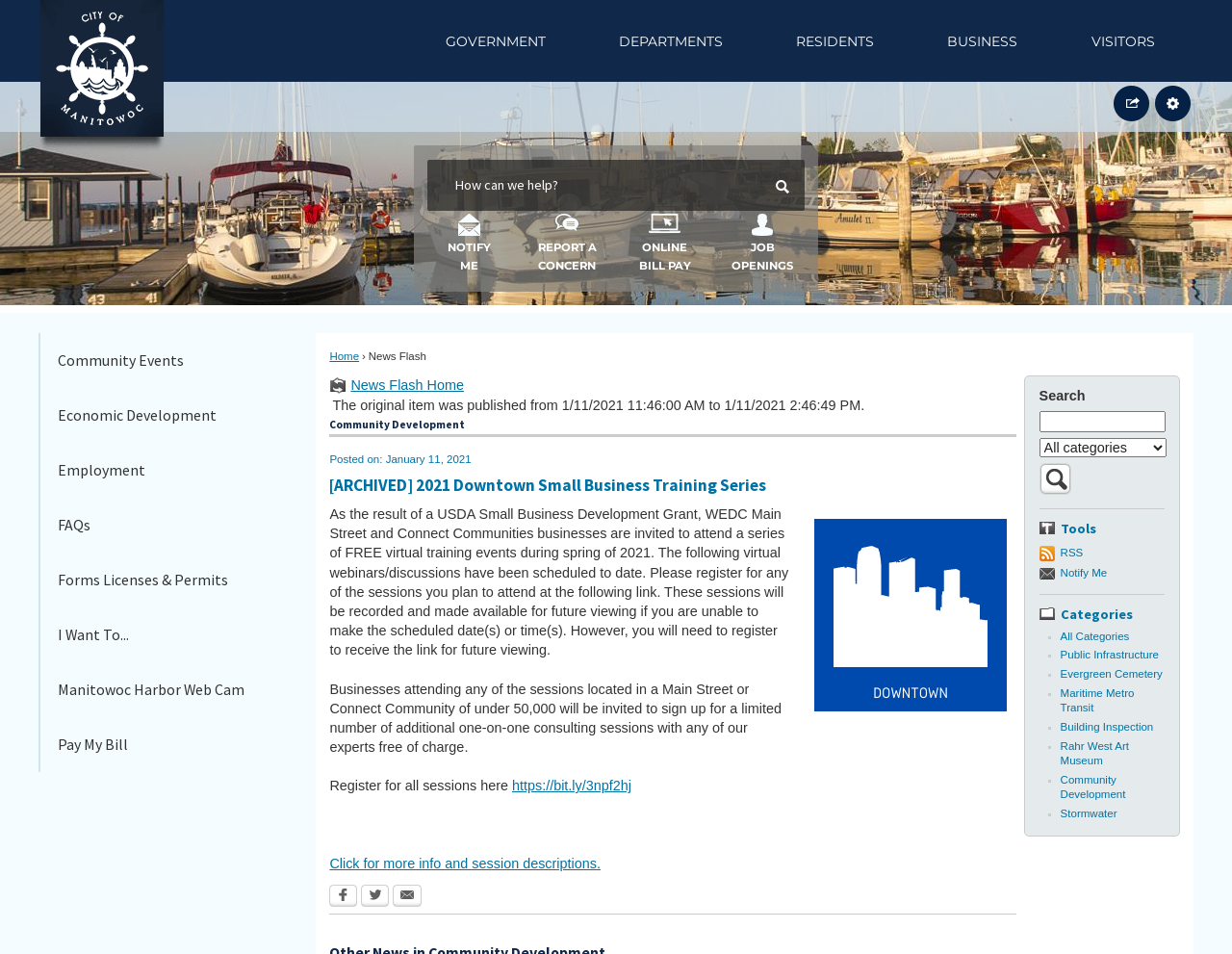Locate the bounding box coordinates of the clickable region necessary to complete the following instruction: "Search for something". Provide the coordinates in the format of four float numbers between 0 and 1, i.e., [left, top, right, bottom].

[0.347, 0.167, 0.653, 0.221]